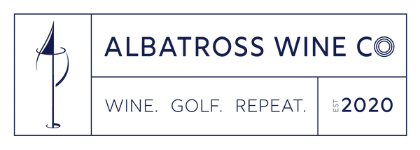What is the symbolic representation of the brand's fusion?
We need a detailed and meticulous answer to the question.

The logo features a graphic of a wine glass elegantly intertwined with a golf flag, symbolizing the brand's unique fusion of wine and golf culture, which is a key aspect of the company's identity.